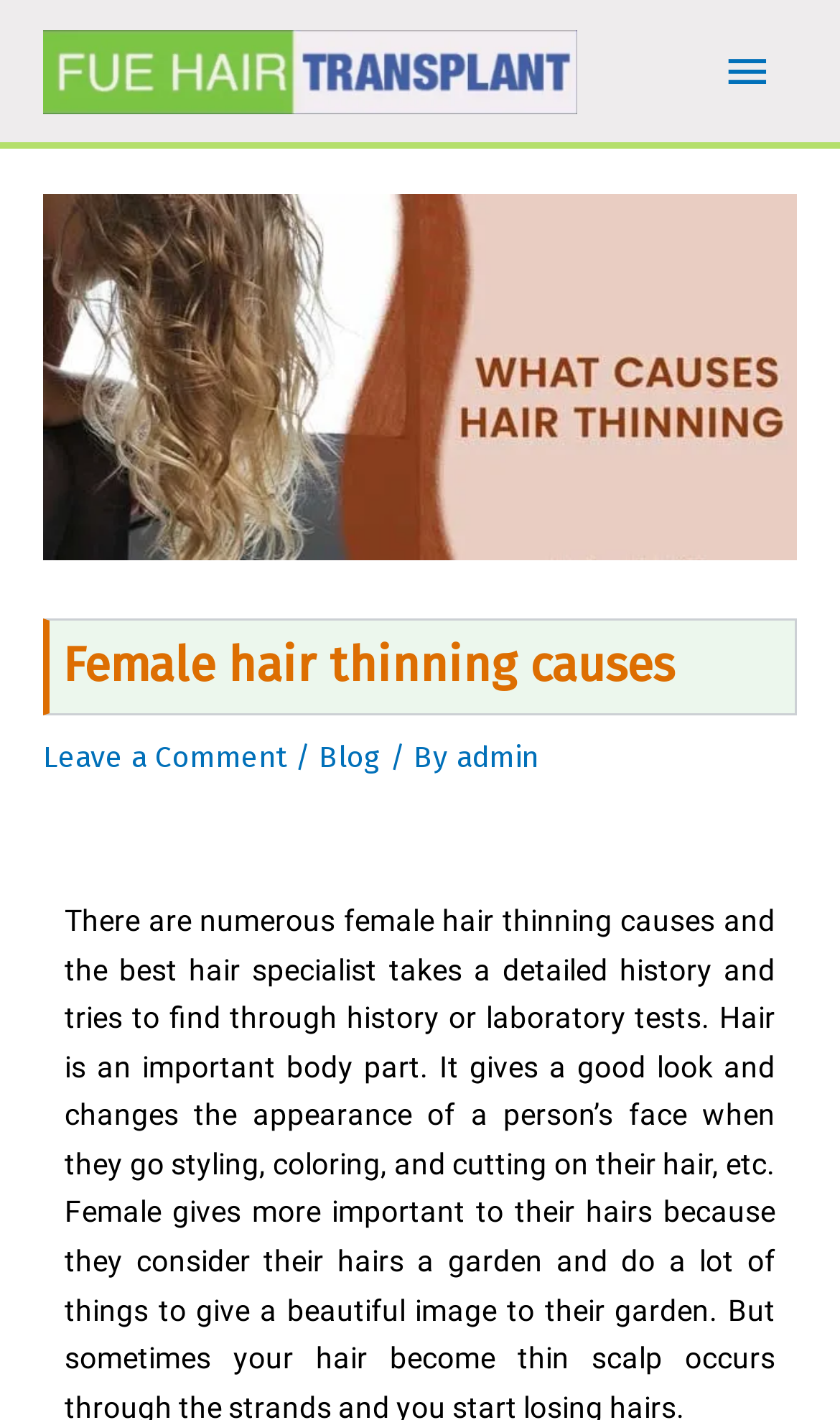Generate the text of the webpage's primary heading.

Female hair thinning causes